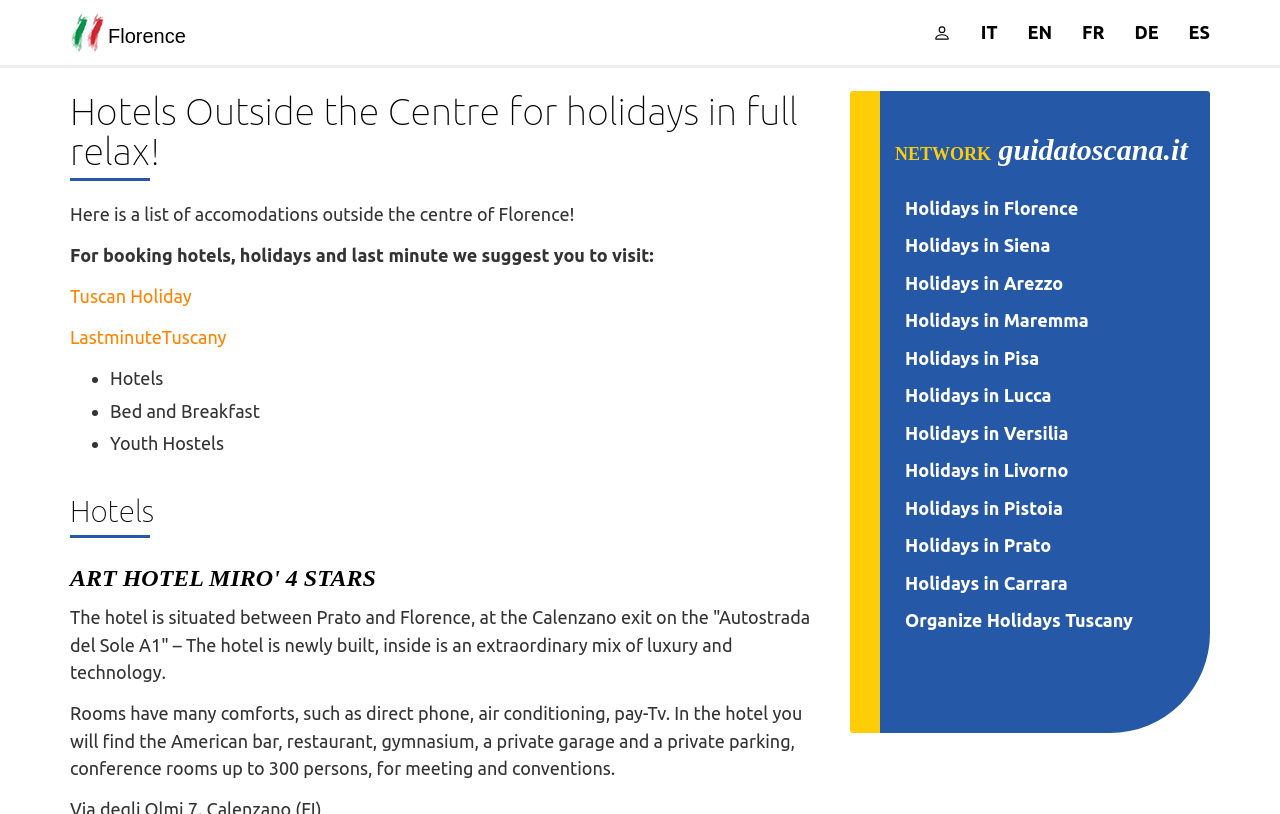Please determine the bounding box coordinates of the element's region to click in order to carry out the following instruction: "View hotels outside the centre of Florence". The coordinates should be four float numbers between 0 and 1, i.e., [left, top, right, bottom].

[0.055, 0.595, 0.641, 0.66]